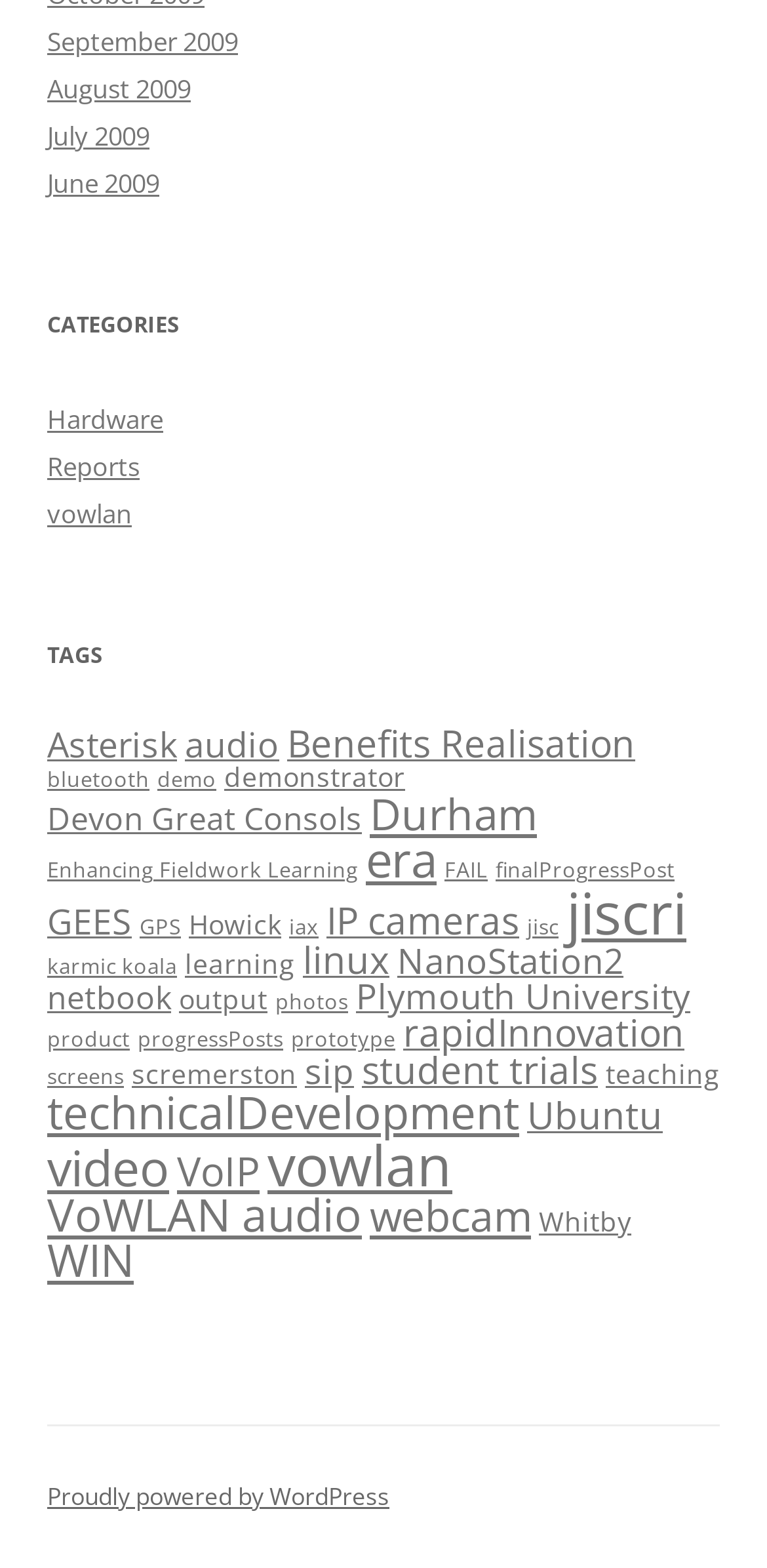Using the details in the image, give a detailed response to the question below:
How many items are associated with 'Durham'?

I found the link 'Durham' in the list of tags and saw that it has 8 items associated with it.